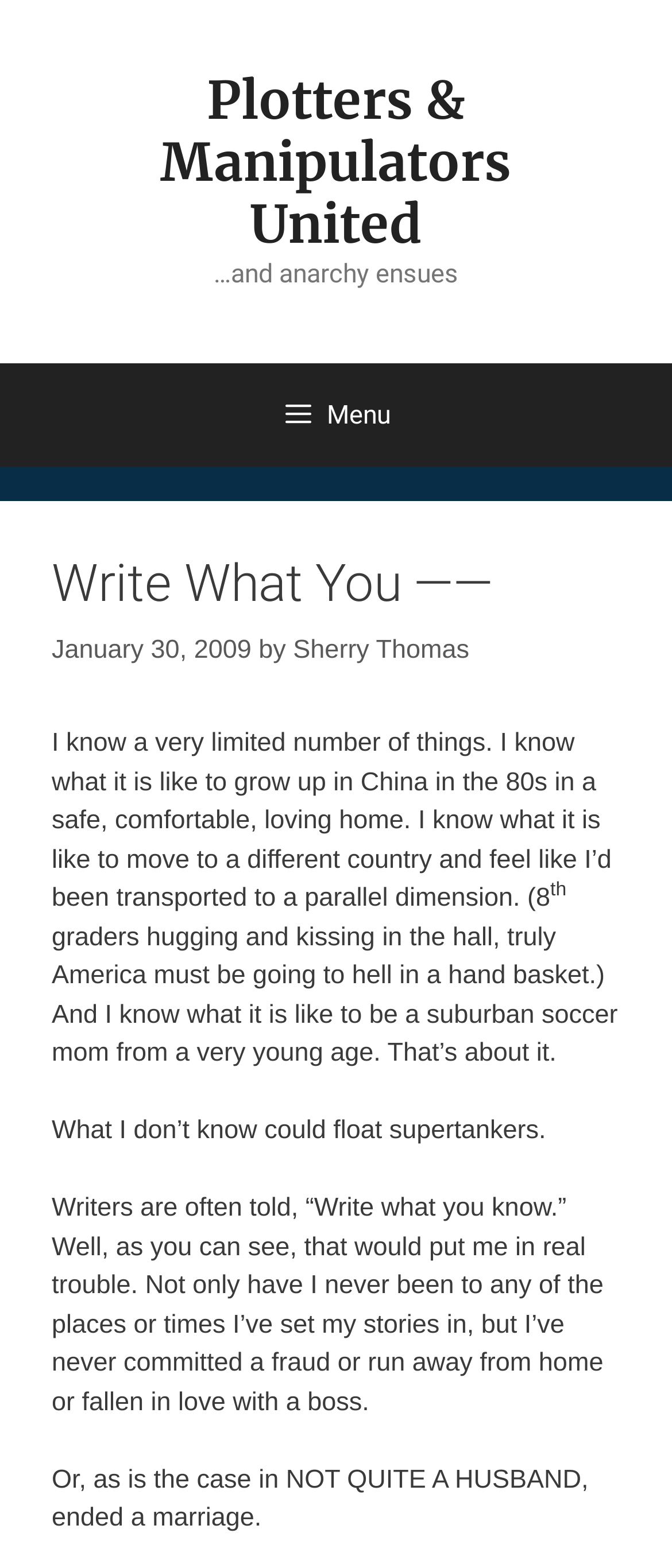Please provide a comprehensive answer to the question below using the information from the image: What is the title of the book mentioned?

The title of the book is mentioned in the text as 'NOT QUITE A HUSBAND', which is referred to in the context of the author's writing experience.